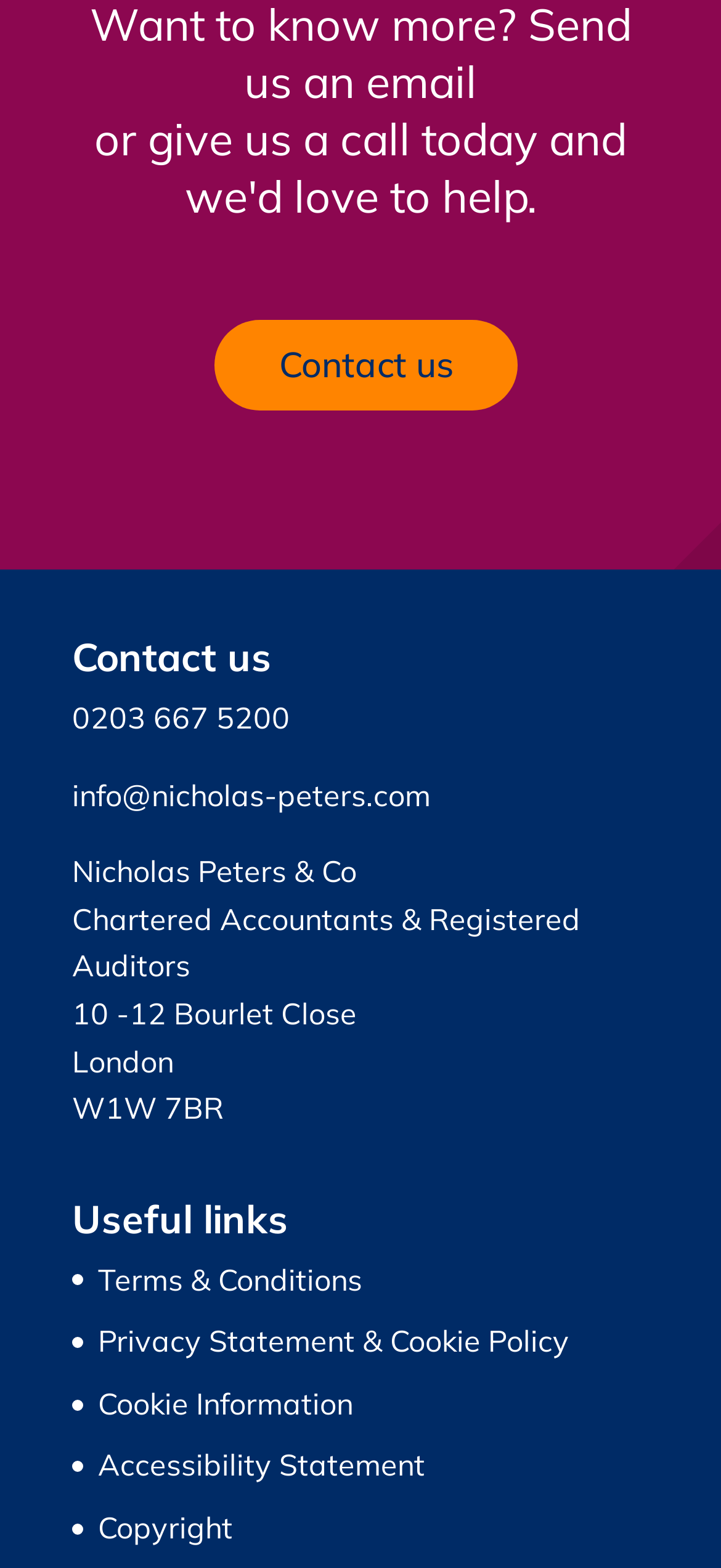Please identify the bounding box coordinates of the clickable region that I should interact with to perform the following instruction: "Contact us by phone". The coordinates should be expressed as four float numbers between 0 and 1, i.e., [left, top, right, bottom].

[0.1, 0.446, 0.403, 0.469]